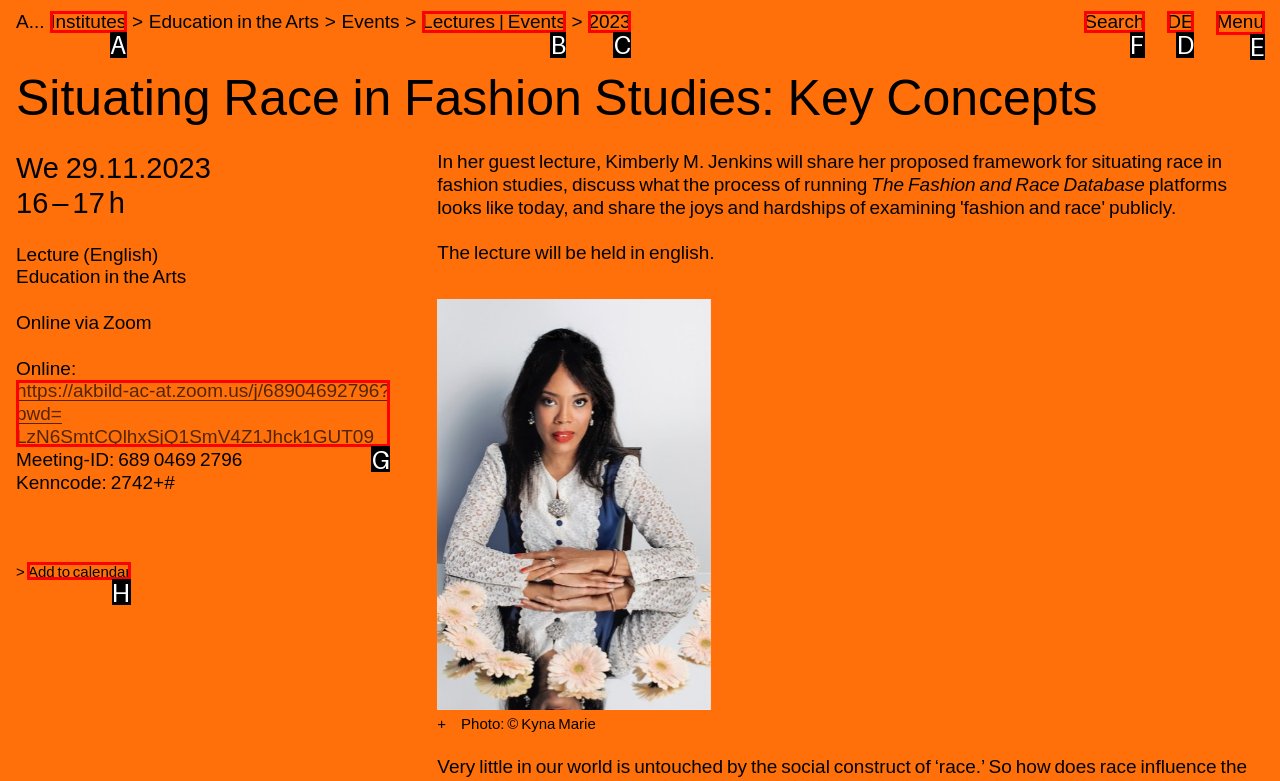For the task: Click on author, specify the letter of the option that should be clicked. Answer with the letter only.

None